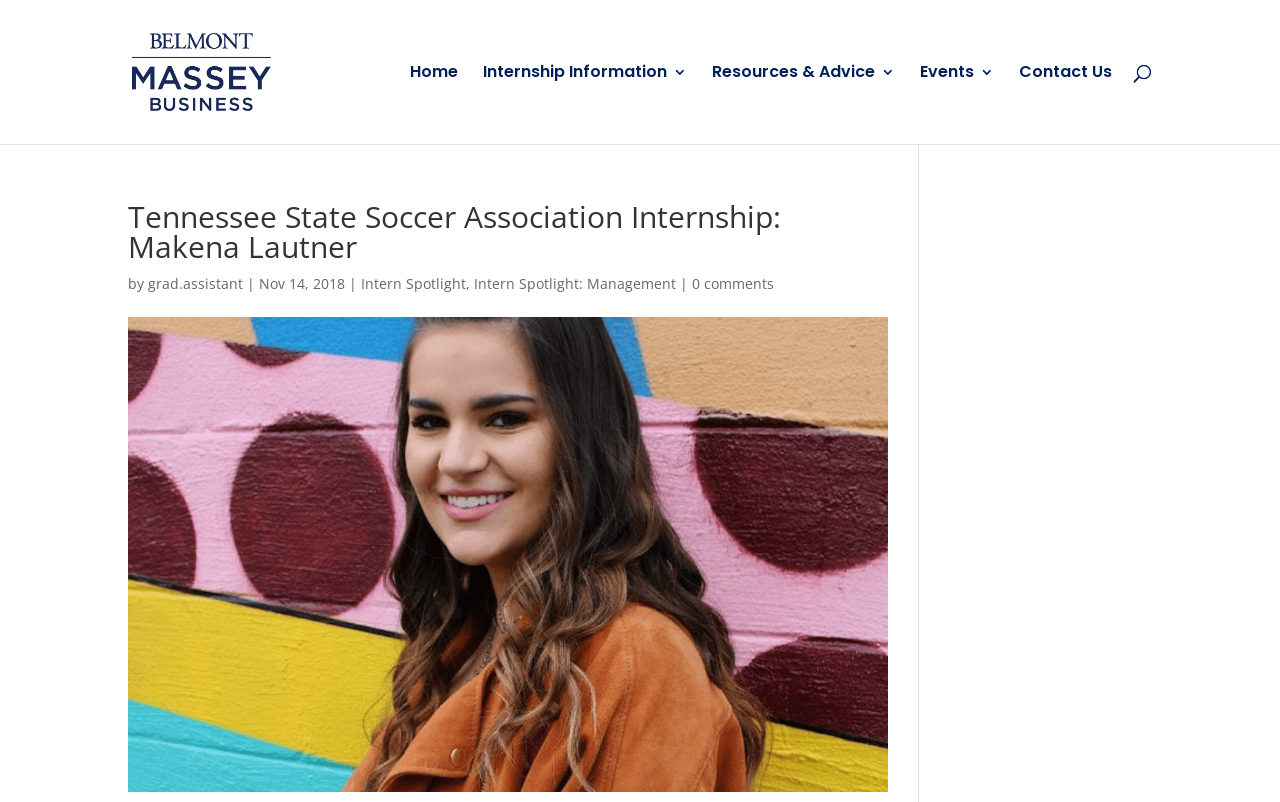Please identify the bounding box coordinates of the element on the webpage that should be clicked to follow this instruction: "read Intern Spotlight". The bounding box coordinates should be given as four float numbers between 0 and 1, formatted as [left, top, right, bottom].

[0.282, 0.342, 0.364, 0.365]